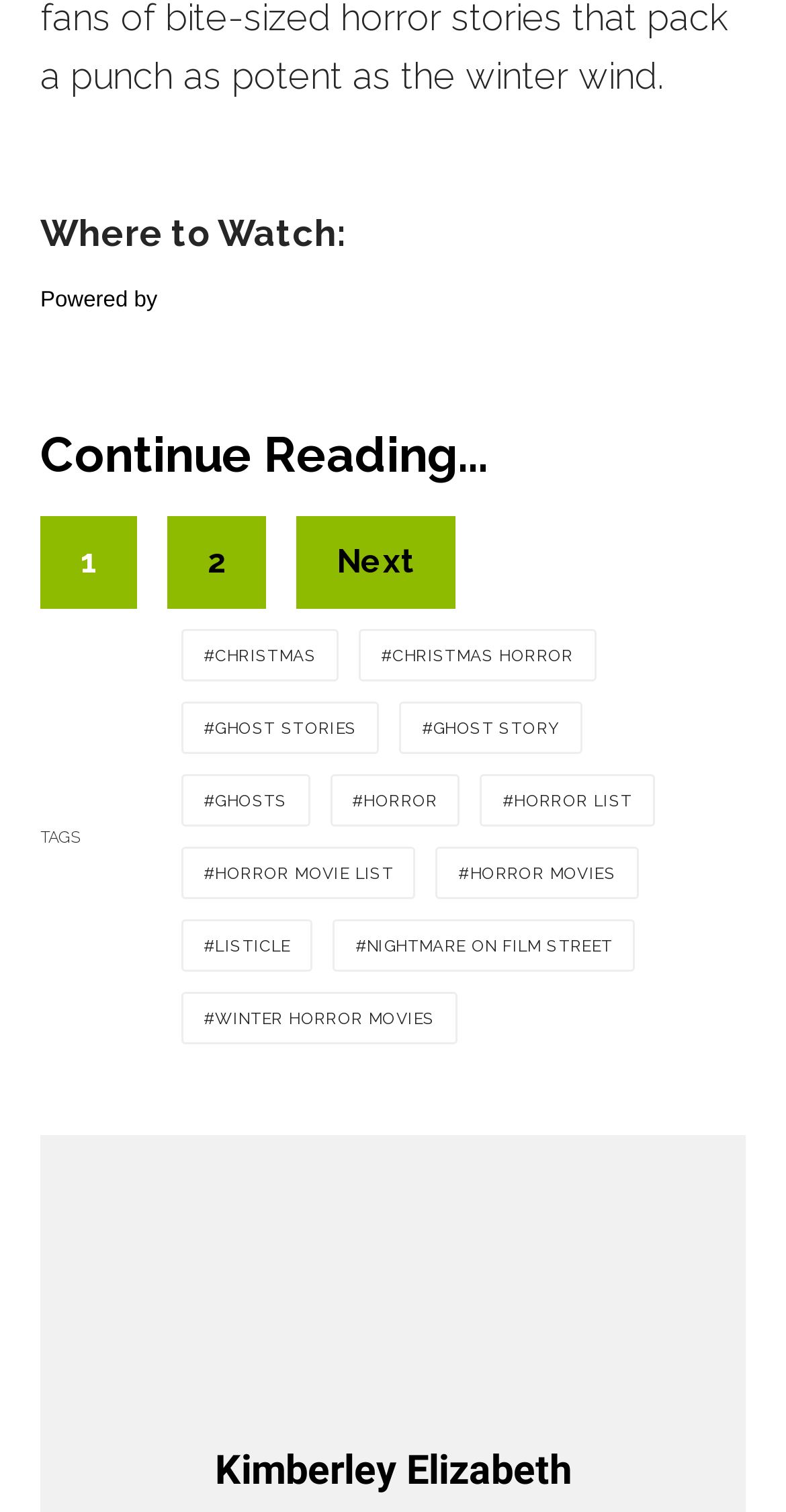Please reply with a single word or brief phrase to the question: 
What is the function of the 'Next' button on this webpage?

To navigate to the next page